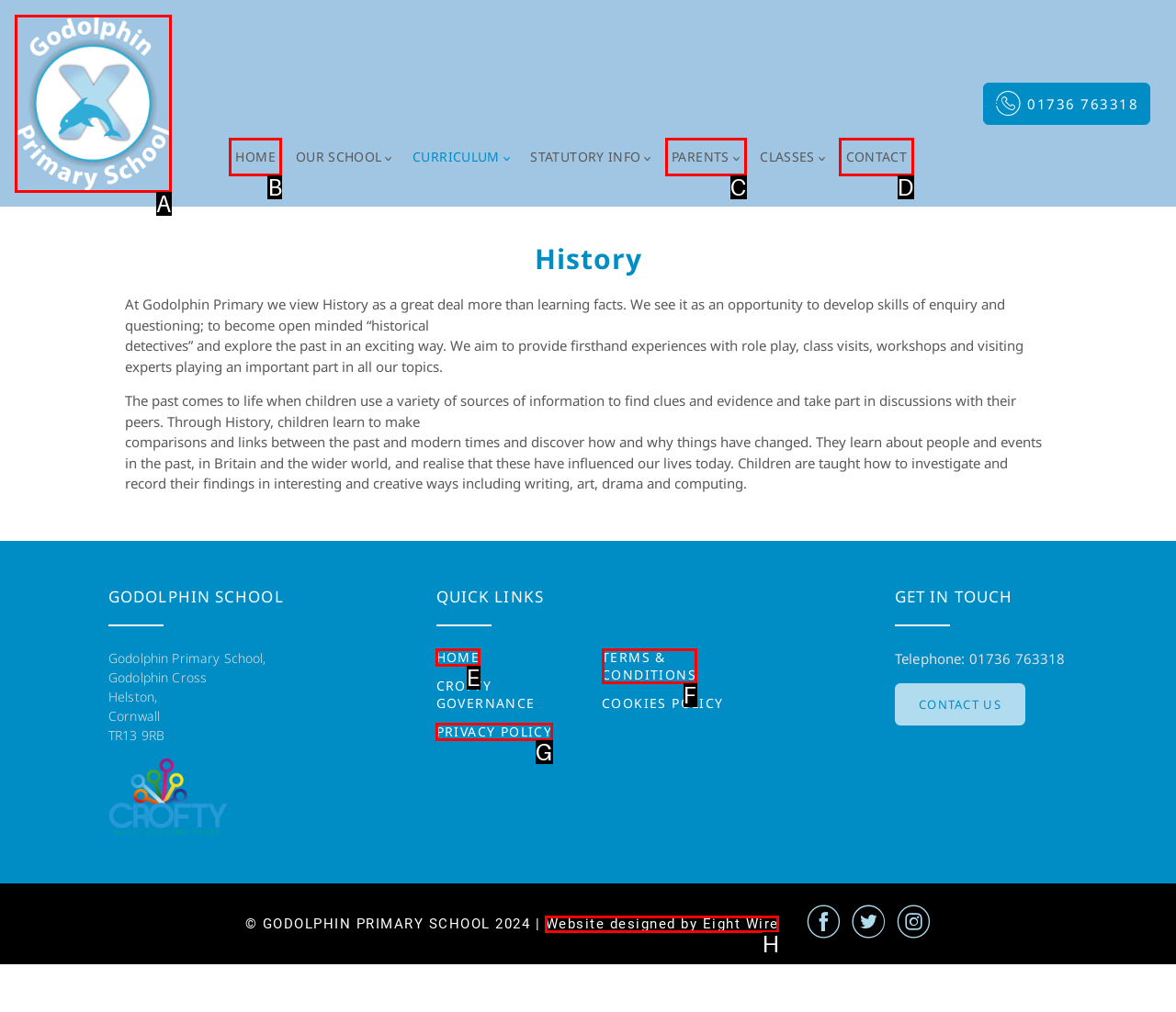Identify the HTML element that matches the description: Parents
Respond with the letter of the correct option.

C